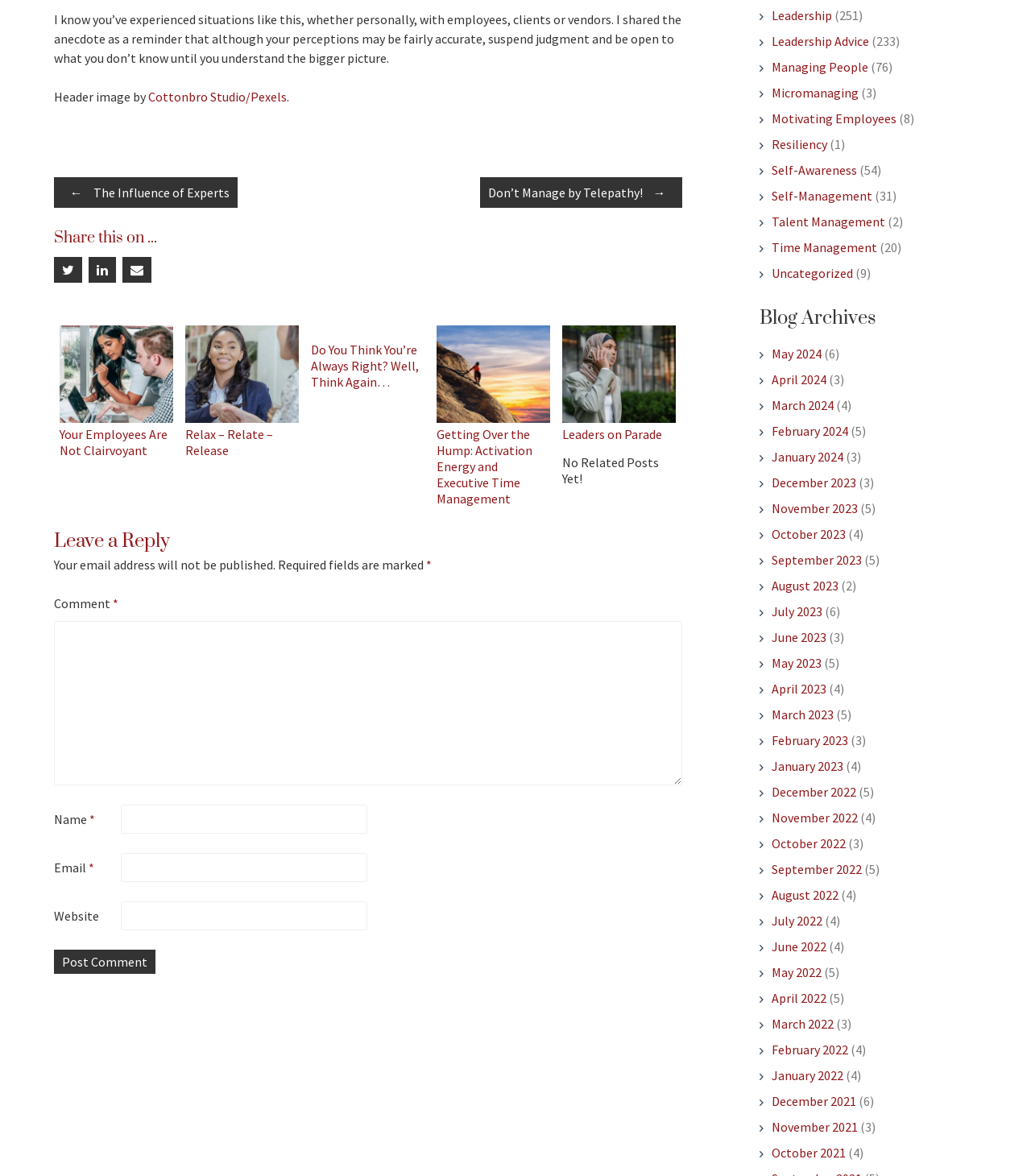Predict the bounding box of the UI element based on the description: "parent_node: Website name="url"". The coordinates should be four float numbers between 0 and 1, formatted as [left, top, right, bottom].

[0.117, 0.767, 0.356, 0.791]